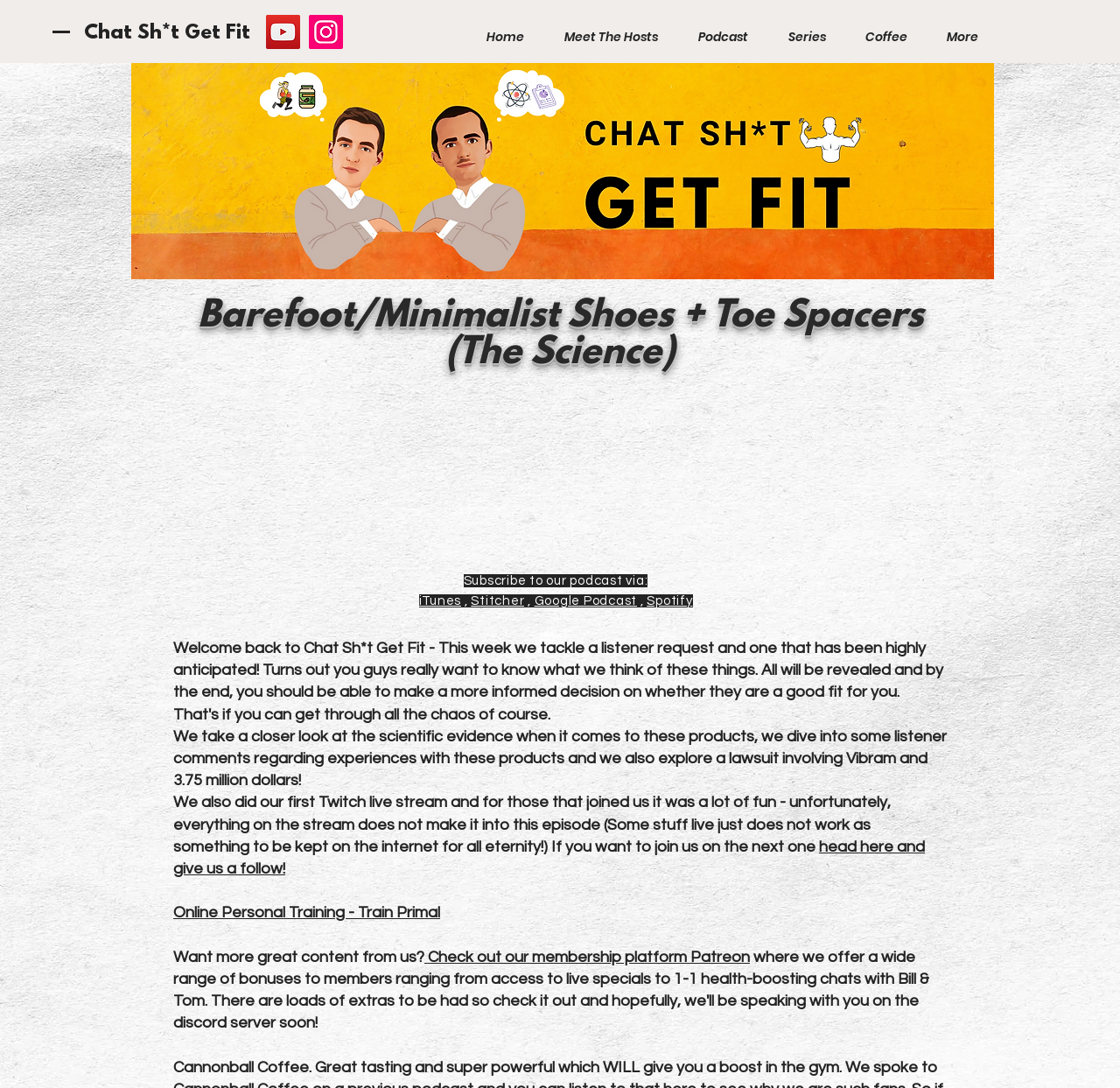Find the bounding box coordinates of the area that needs to be clicked in order to achieve the following instruction: "Subscribe to iTunes". The coordinates should be specified as four float numbers between 0 and 1, i.e., [left, top, right, bottom].

[0.374, 0.546, 0.412, 0.558]